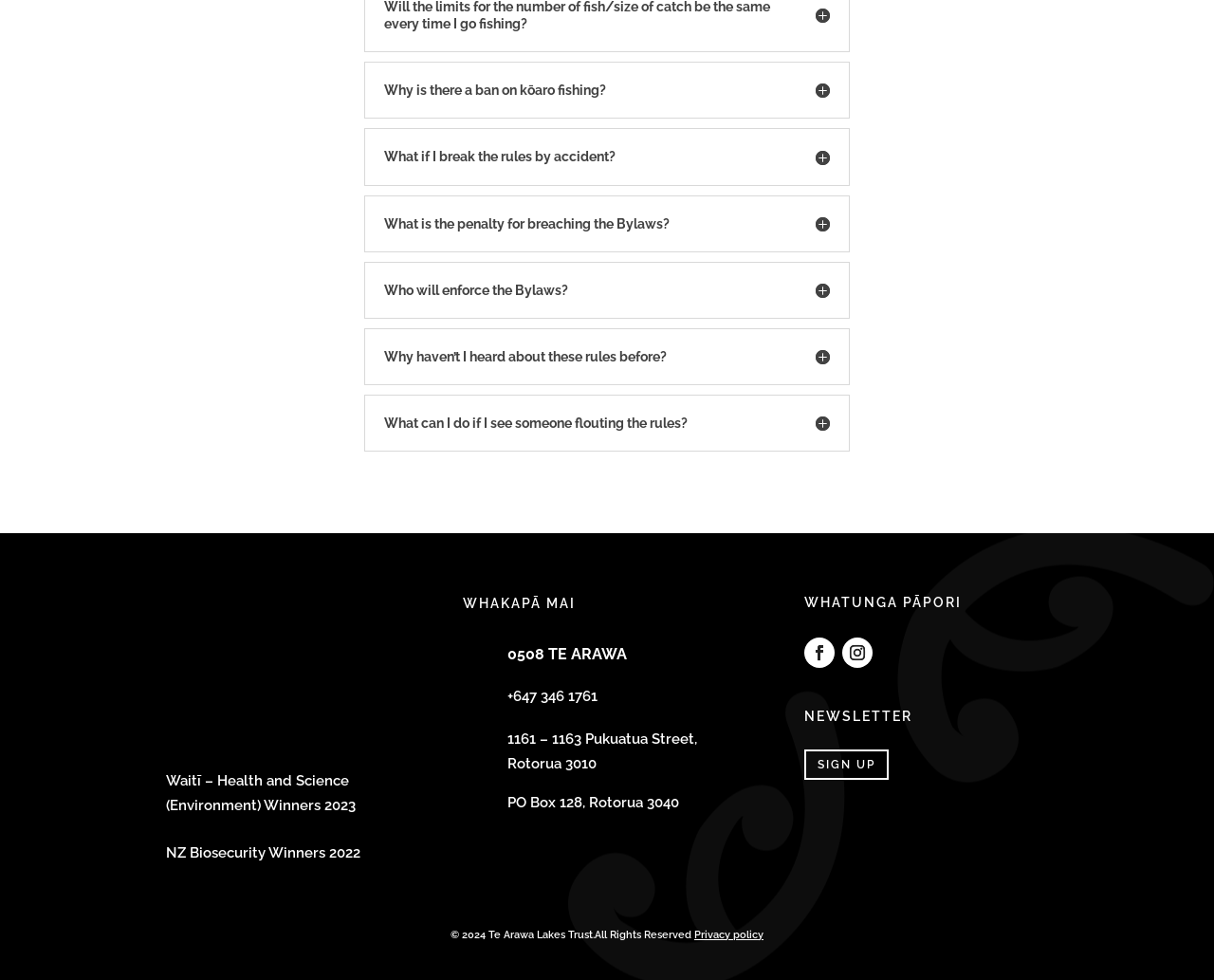Given the description: "Sign up", determine the bounding box coordinates of the UI element. The coordinates should be formatted as four float numbers between 0 and 1, [left, top, right, bottom].

[0.663, 0.765, 0.732, 0.796]